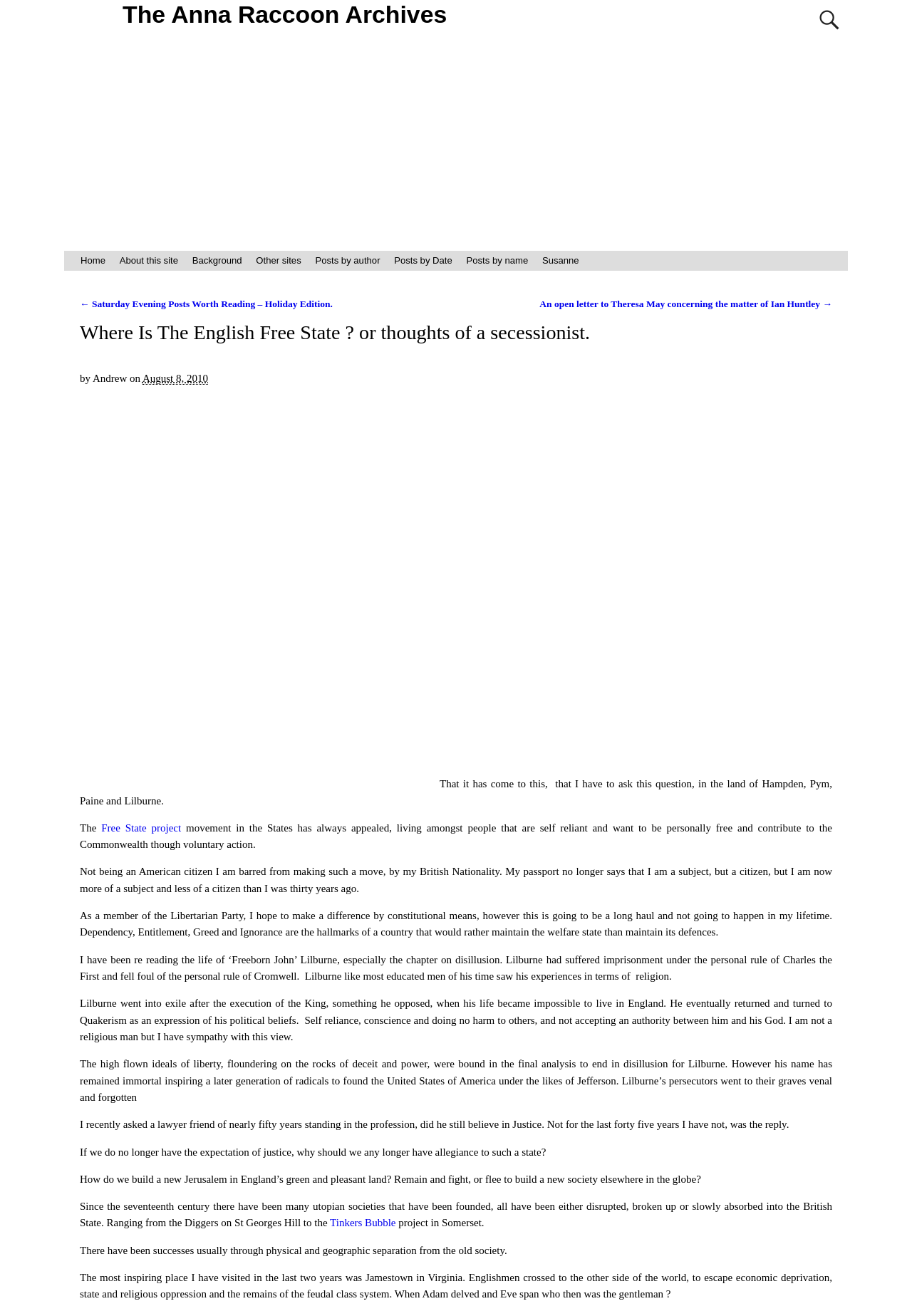Can you find the bounding box coordinates of the area I should click to execute the following instruction: "Search for something"?

[0.894, 0.003, 0.922, 0.027]